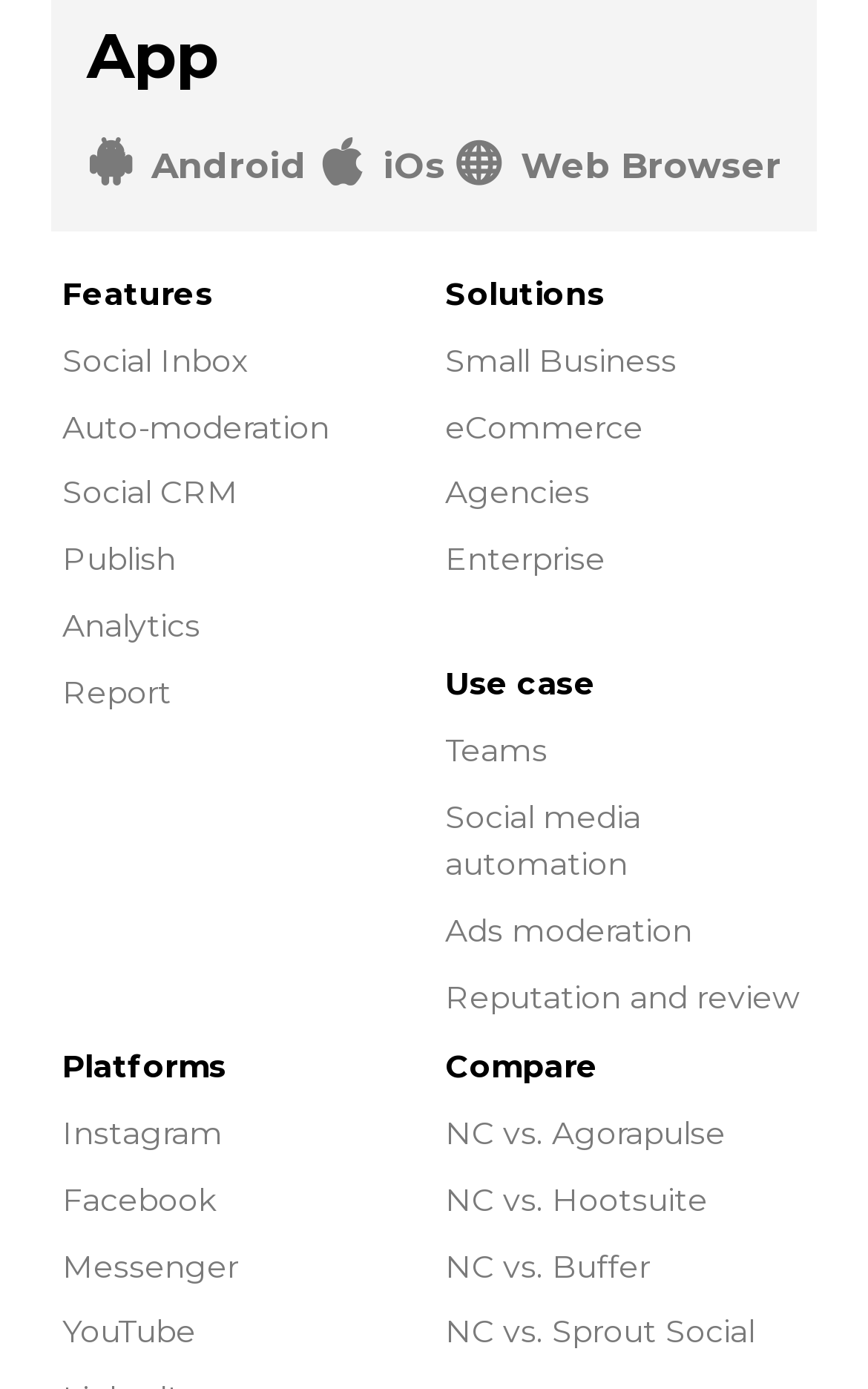Identify the coordinates of the bounding box for the element that must be clicked to accomplish the instruction: "Learn about solutions for Small Business".

[0.513, 0.245, 0.779, 0.274]